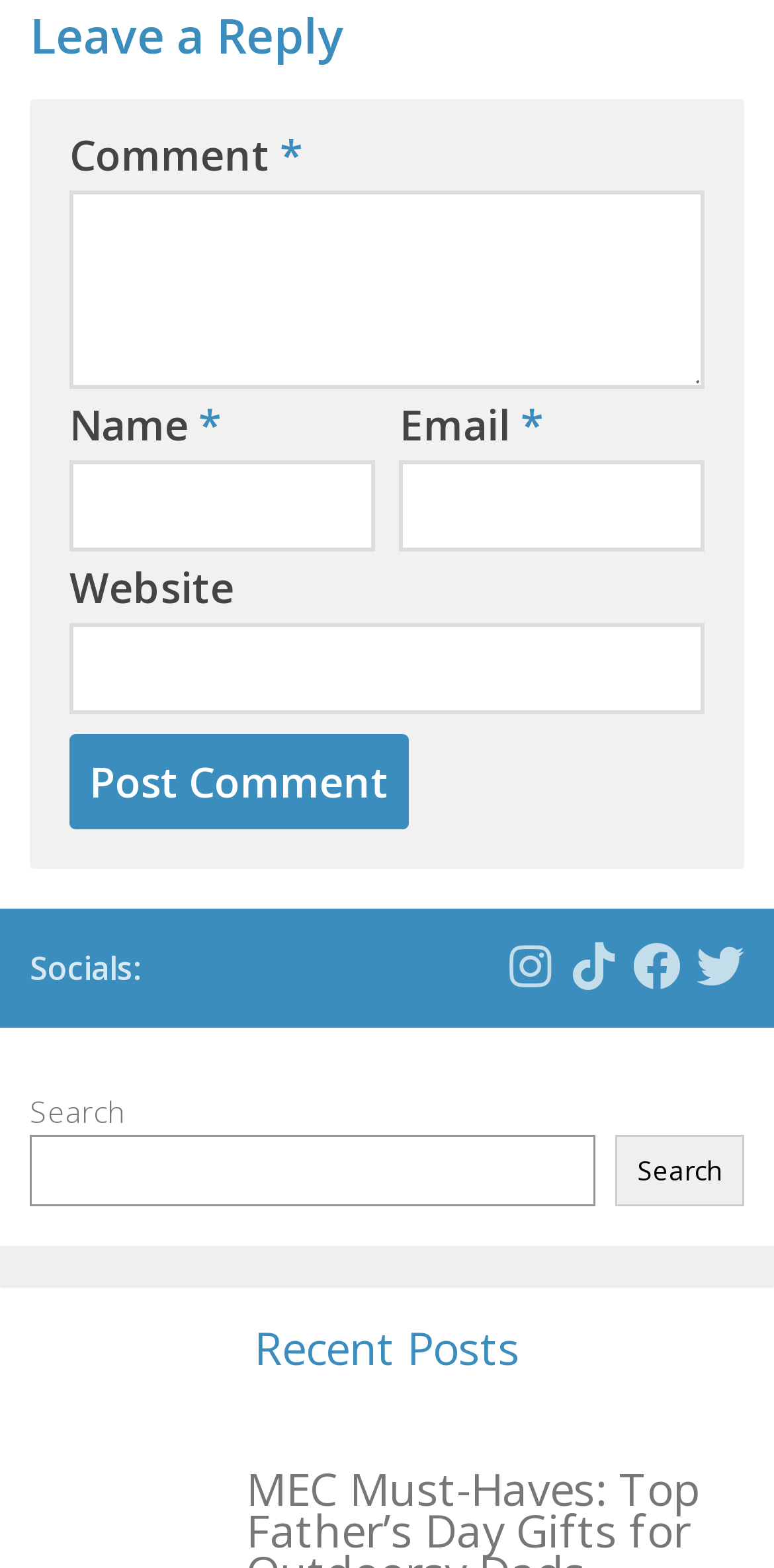Please specify the bounding box coordinates of the region to click in order to perform the following instruction: "follow us on Instagram".

[0.654, 0.6, 0.715, 0.631]